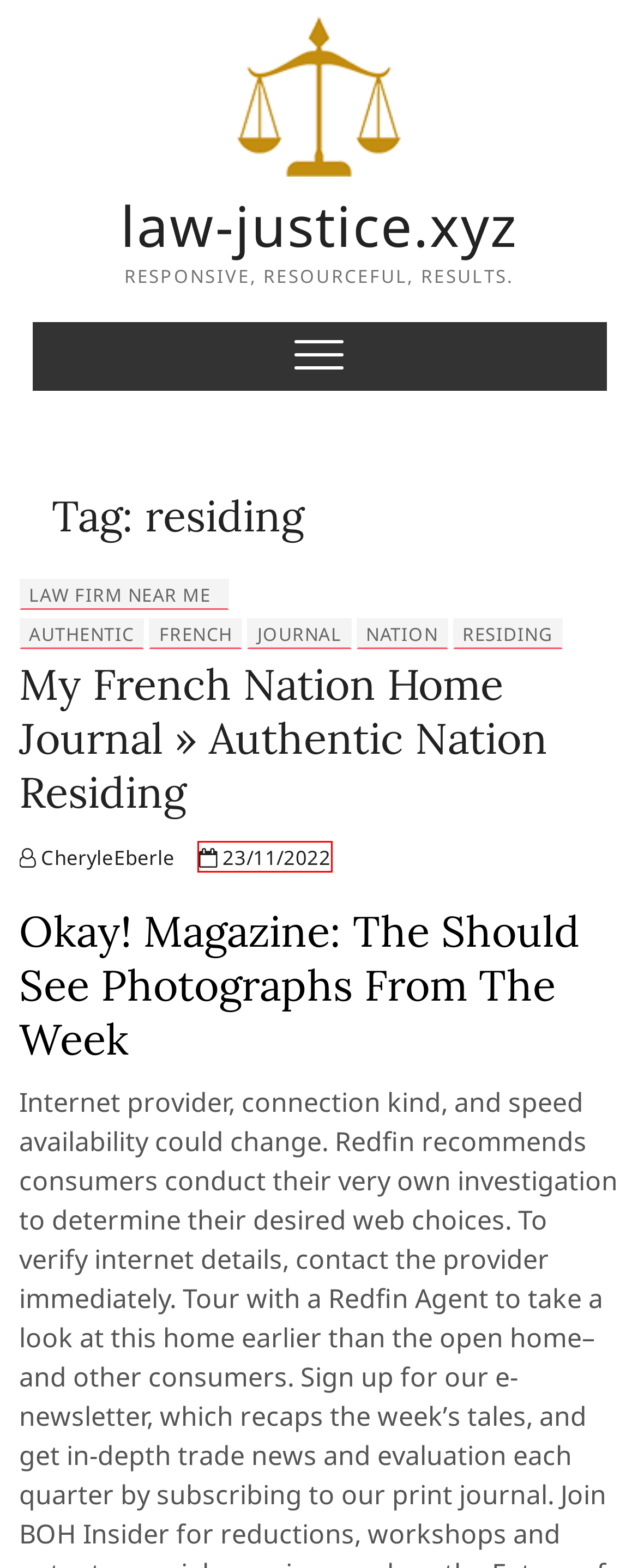You are presented with a screenshot of a webpage with a red bounding box. Select the webpage description that most closely matches the new webpage after clicking the element inside the red bounding box. The options are:
A. law-justice.xyz - Responsive, Resourceful, Results.
B. regulation Archives - law-justice.xyz
C. litigation Archives - law-justice.xyz
D. Blog Tool, Publishing Platform, and CMS – WordPress.org
E. Contact Us - law-justice.xyz
F. journal Archives - law-justice.xyz
G. Disclosure Policy - law-justice.xyz
H. My French Nation Home Journal » Authentic Nation Residing - law-justice.xyz

H